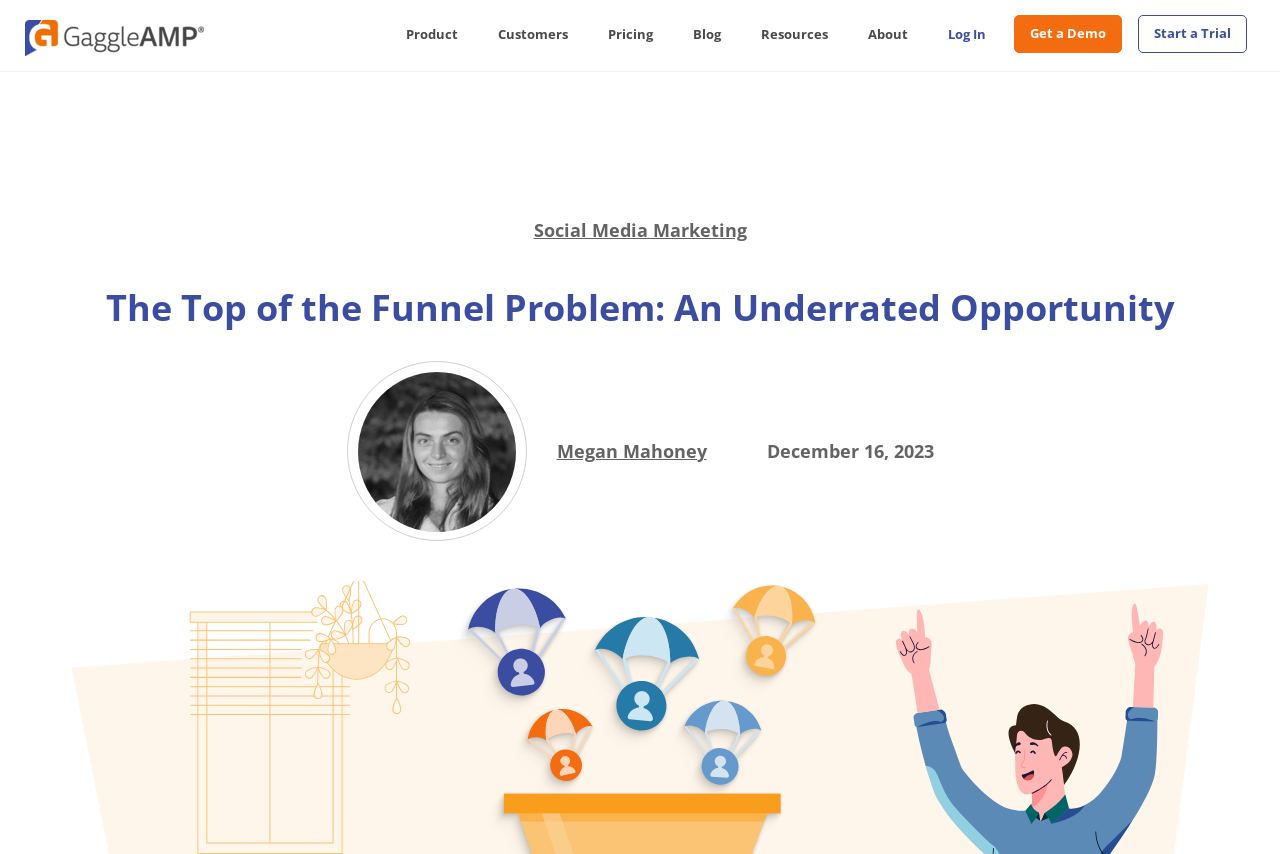Answer the question briefly using a single word or phrase: 
What is the topic of the article?

Social Media Marketing